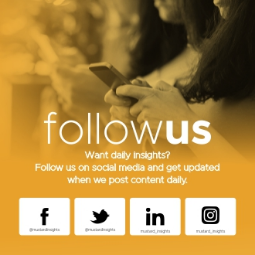Provide a thorough and detailed caption for the image.

The image features a vibrant, engaging advertisement inviting viewers to "follow us" for daily insights. In the background, two individuals are seen interacting with their mobile devices, emphasizing the digital connectivity of the message. Prominently displayed is the phrase "Want daily insights?" inviting potential followers to engage with the platform. Below this, the text encourages viewers to connect on various social media channels, ensuring they're updated with consistent content. Icons for Facebook, Twitter, LinkedIn, and Instagram are featured at the bottom, alongside the respective handles, emphasizing accessibility and encouraging interaction across multiple platforms. The overall design uses warm colors and modern typography to create an inviting atmosphere that promotes community engagement.